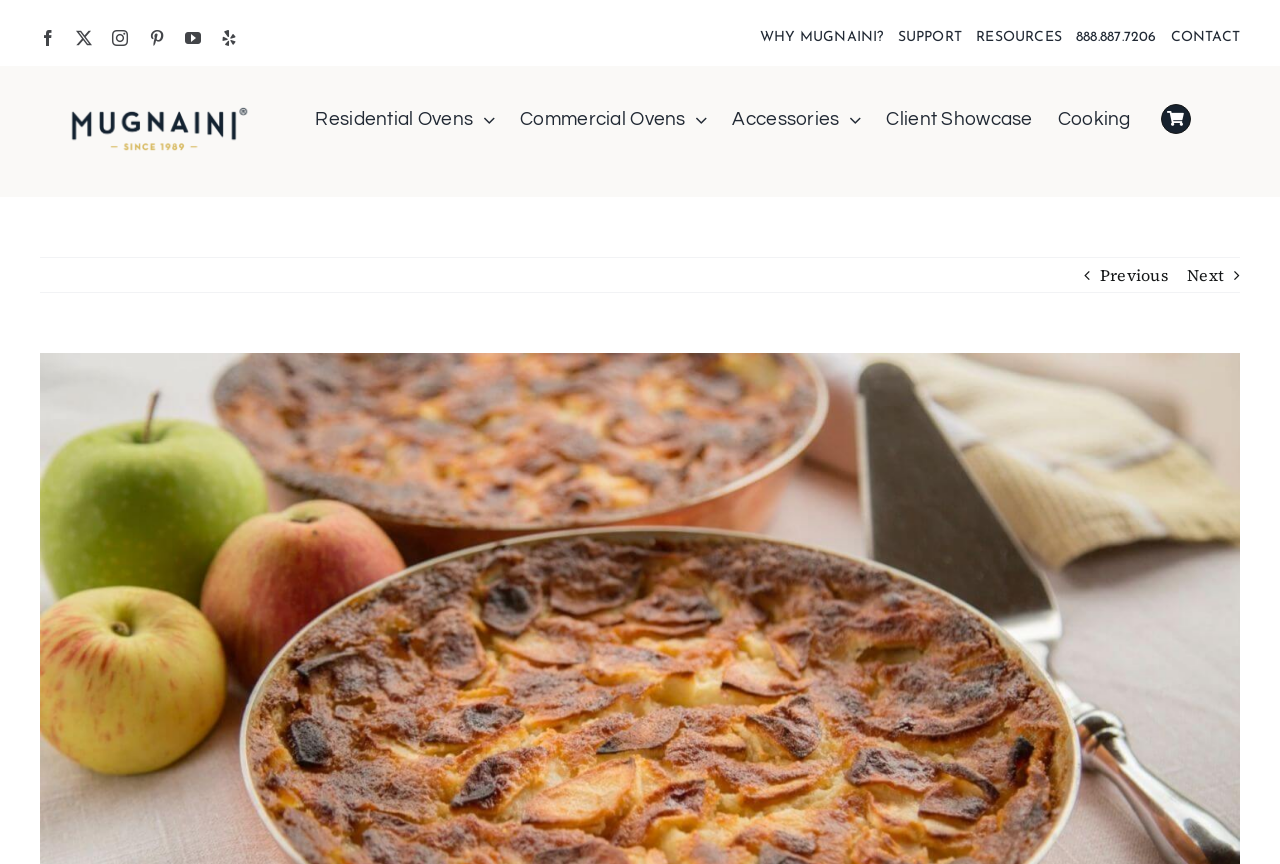Provide a comprehensive description of the webpage.

This webpage is about Tuscan-Style Rustic Apple Cake, specifically a recipe from Mugnaini. At the top left corner, there are social media links to Facebook, Twitter, Instagram, Pinterest, YouTube, and Yelp. Below these links, there is a navigation menu with links to "WHY MUGNAINI?", "SUPPORT", "RESOURCES", a phone number, and "CONTACT". 

To the right of the social media links, there is the Mugnaini logo, which is an image with a link. Below the logo, there is a main navigation menu with links to "Residential Ovens", "Commercial Ovens", "Accessories", "Client Showcase", "Cooking", and a cart link. 

At the bottom of the page, there are navigation links to previous and next pages. The main content of the page appears to be a recipe, with ingredients listed, including unsalted butter, flour, and Golden Delicious apples.